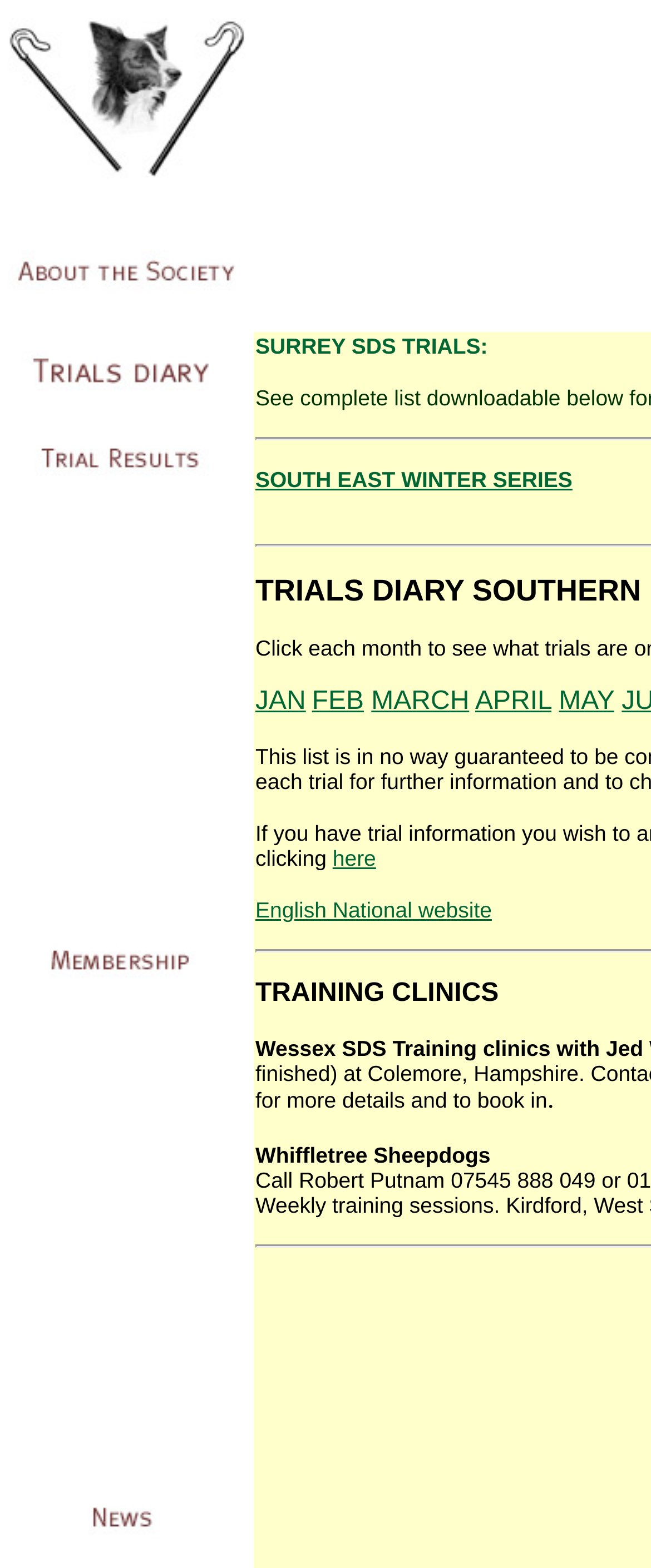Using the information shown in the image, answer the question with as much detail as possible: What is the text of the static text below 'TRAINING CLINICS'?

Below the static text 'TRAINING CLINICS', I can see another static text element with the text 'Whiffletree Sheepdogs'.